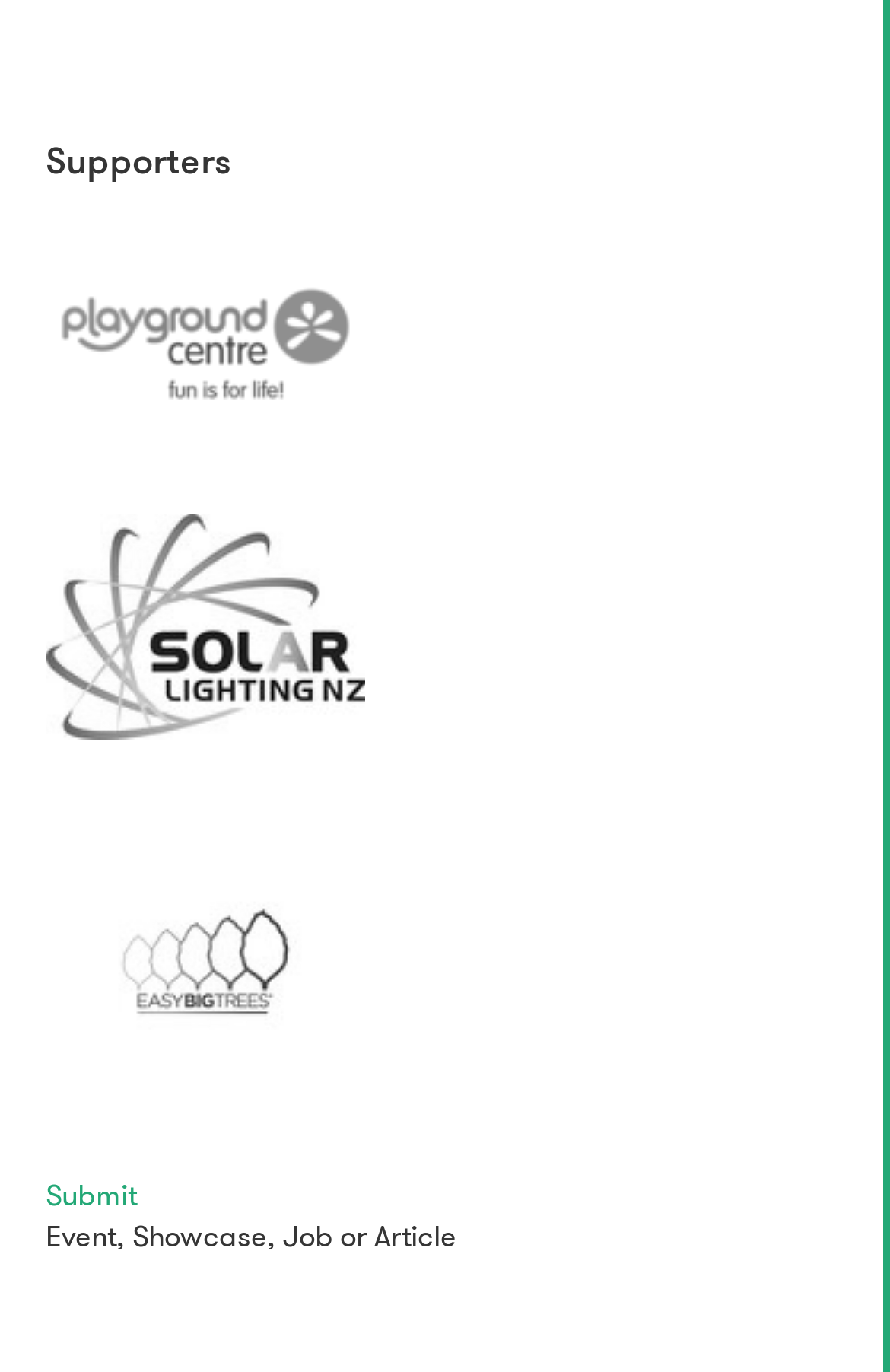Answer the question below in one word or phrase:
Is there an option to submit a job?

Yes